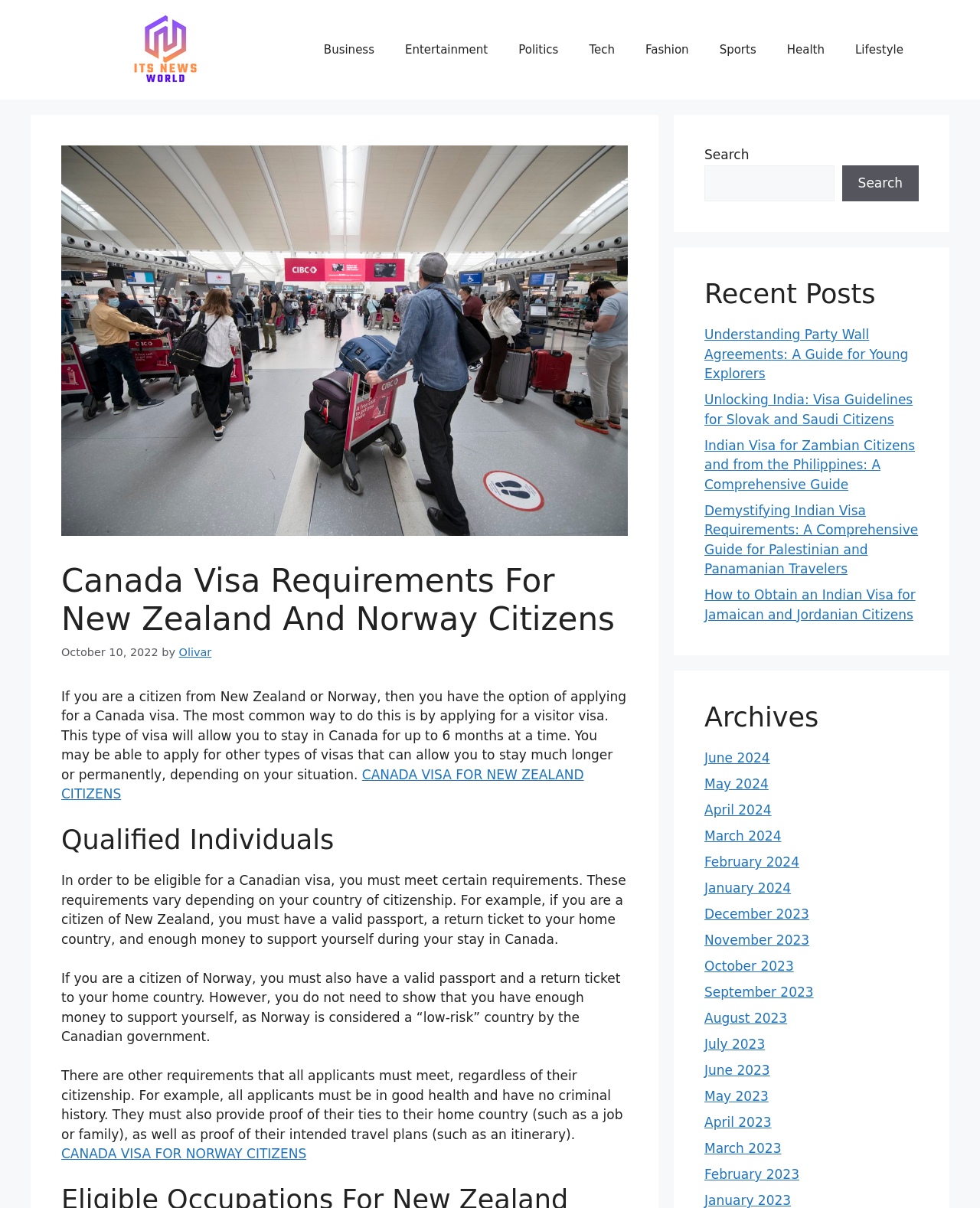What are the categories of news articles available on the website?
Based on the image, answer the question with as much detail as possible.

The webpage has a navigation menu that lists various categories of news articles, including Business, Entertainment, Politics, Tech, Fashion, Sports, Health, and Lifestyle.